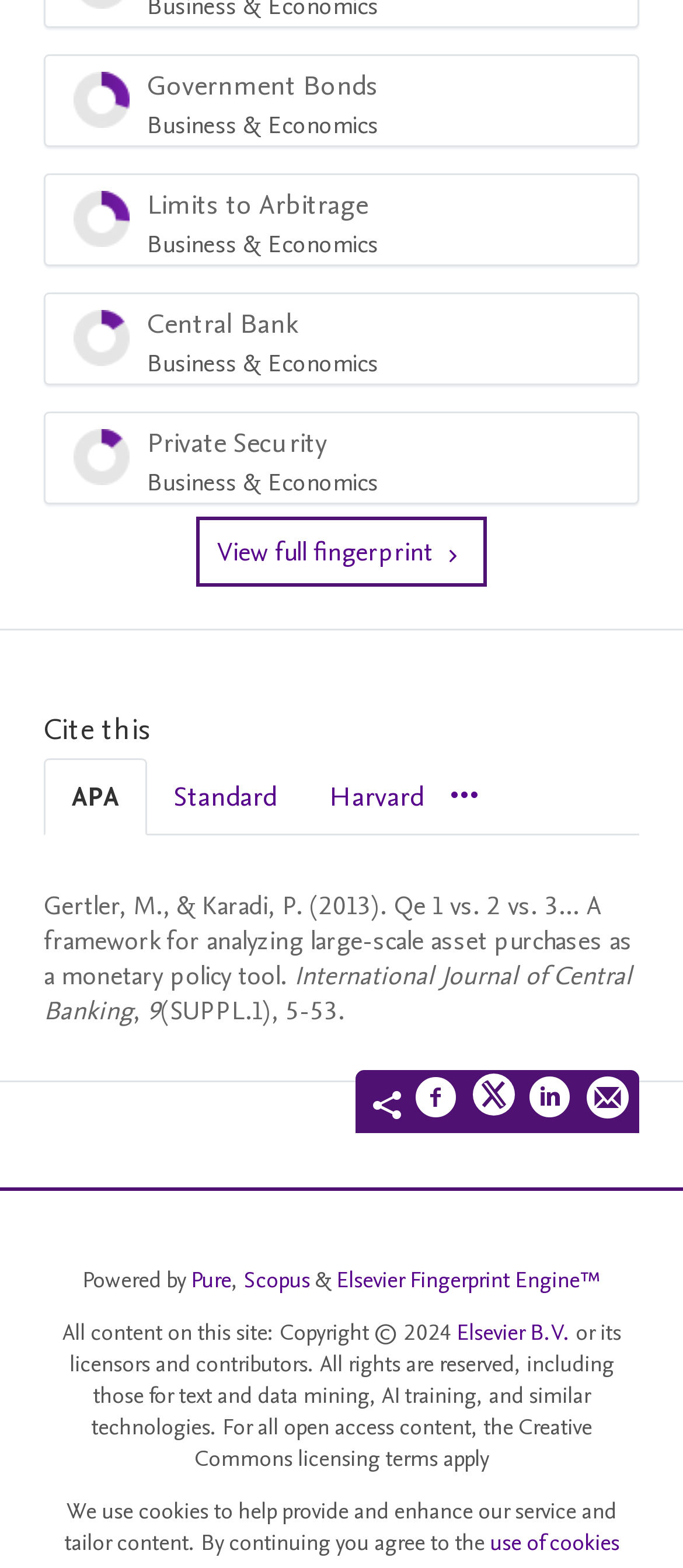Please determine the bounding box coordinates of the element's region to click for the following instruction: "Share on Facebook".

[0.608, 0.685, 0.672, 0.72]